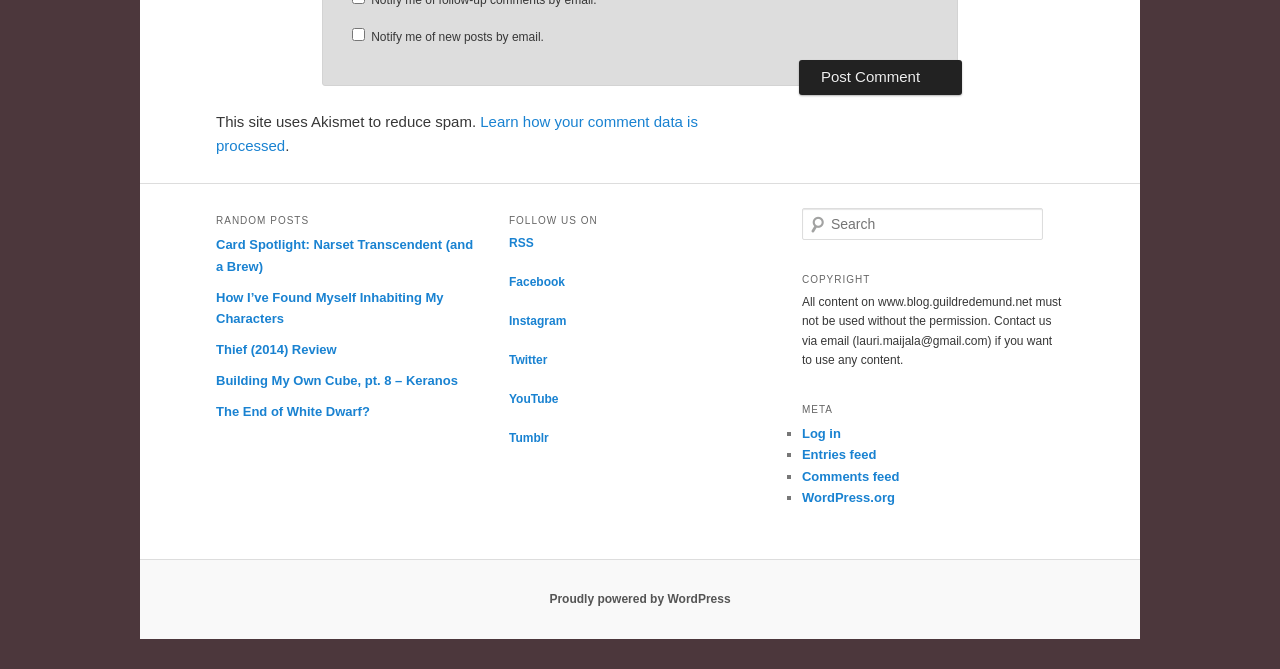Determine the bounding box coordinates for the area that needs to be clicked to fulfill this task: "Search for something". The coordinates must be given as four float numbers between 0 and 1, i.e., [left, top, right, bottom].

[0.627, 0.312, 0.815, 0.359]